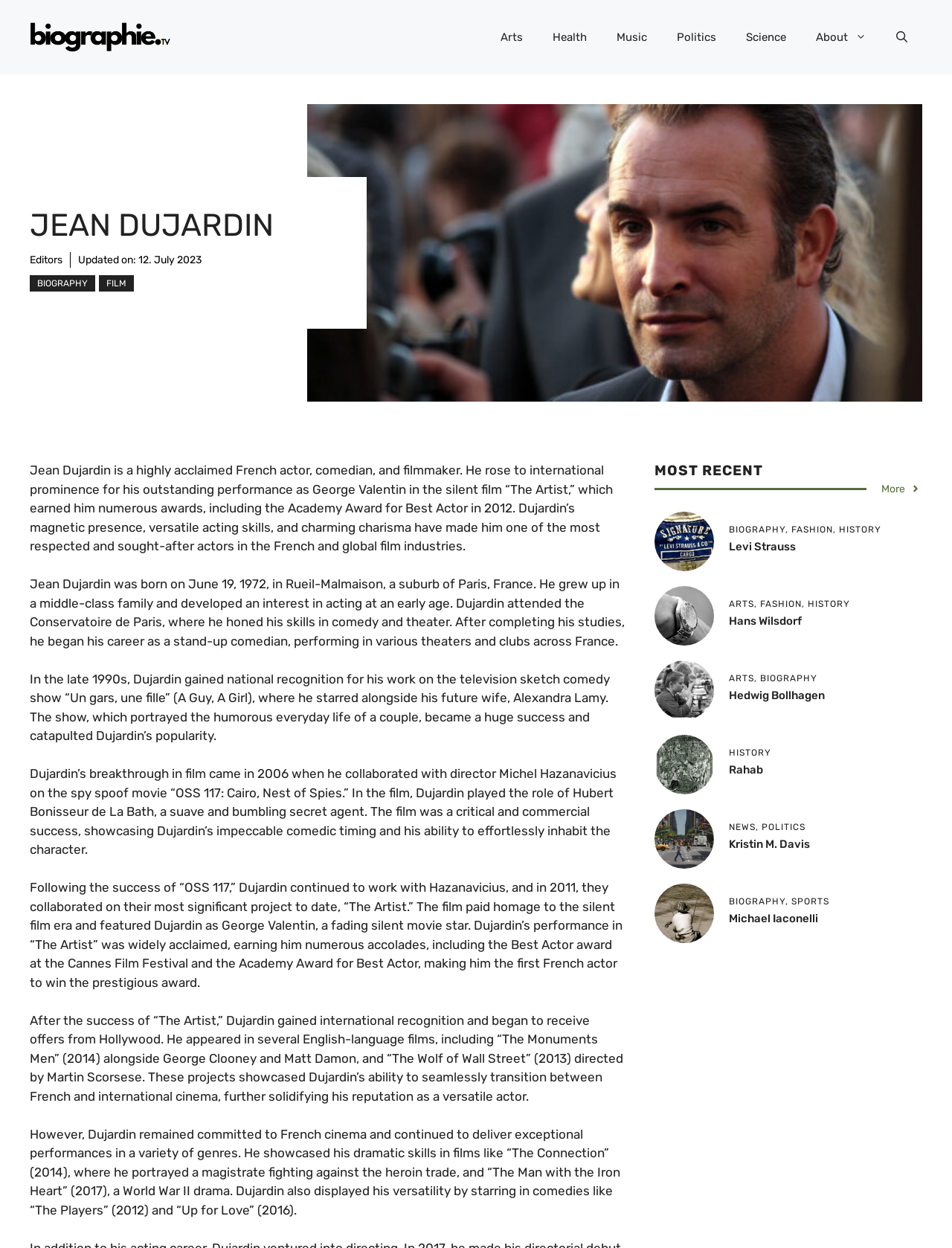Identify the bounding box coordinates of the clickable region to carry out the given instruction: "Read more about Jean Dujardin's biography".

[0.031, 0.22, 0.1, 0.233]